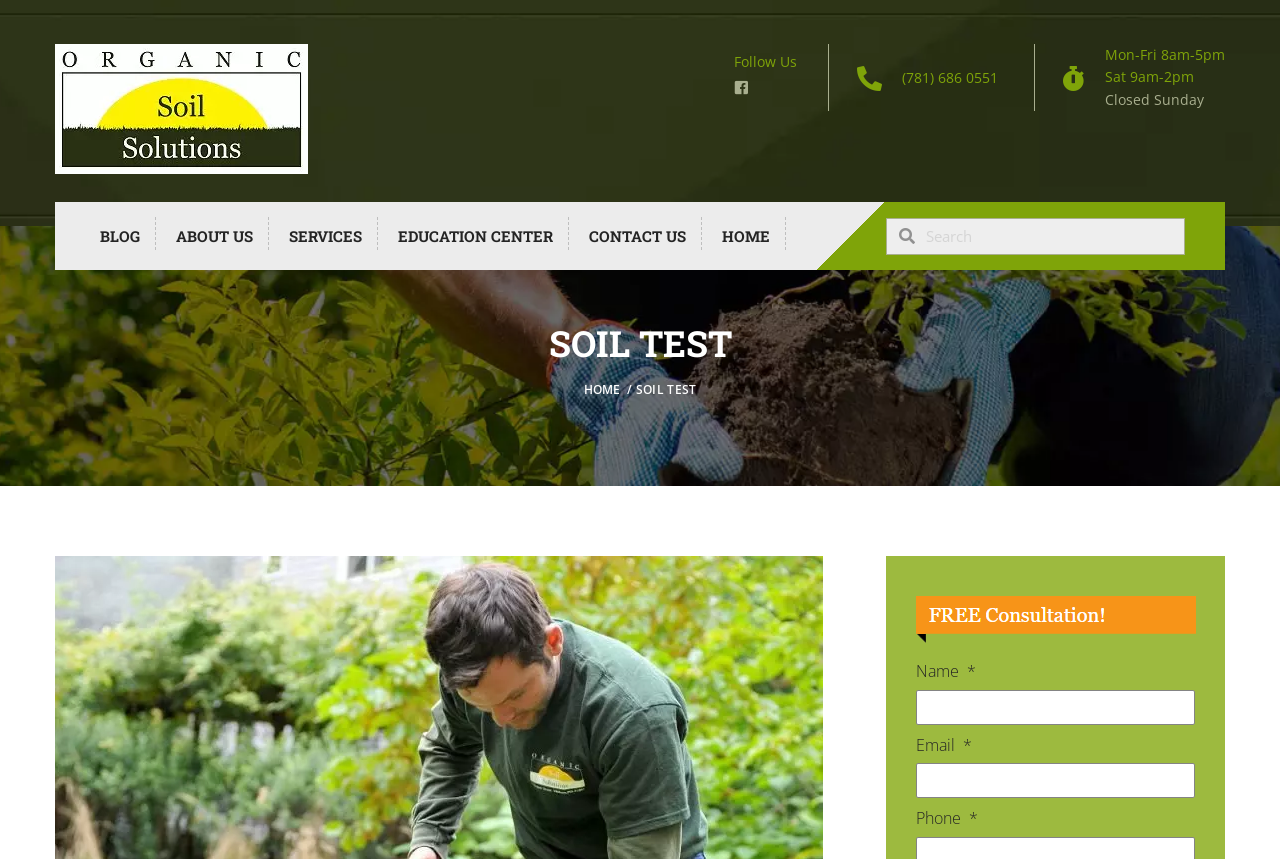Find the bounding box coordinates of the element's region that should be clicked in order to follow the given instruction: "Fill in the 'Name' field". The coordinates should consist of four float numbers between 0 and 1, i.e., [left, top, right, bottom].

[0.716, 0.803, 0.934, 0.844]